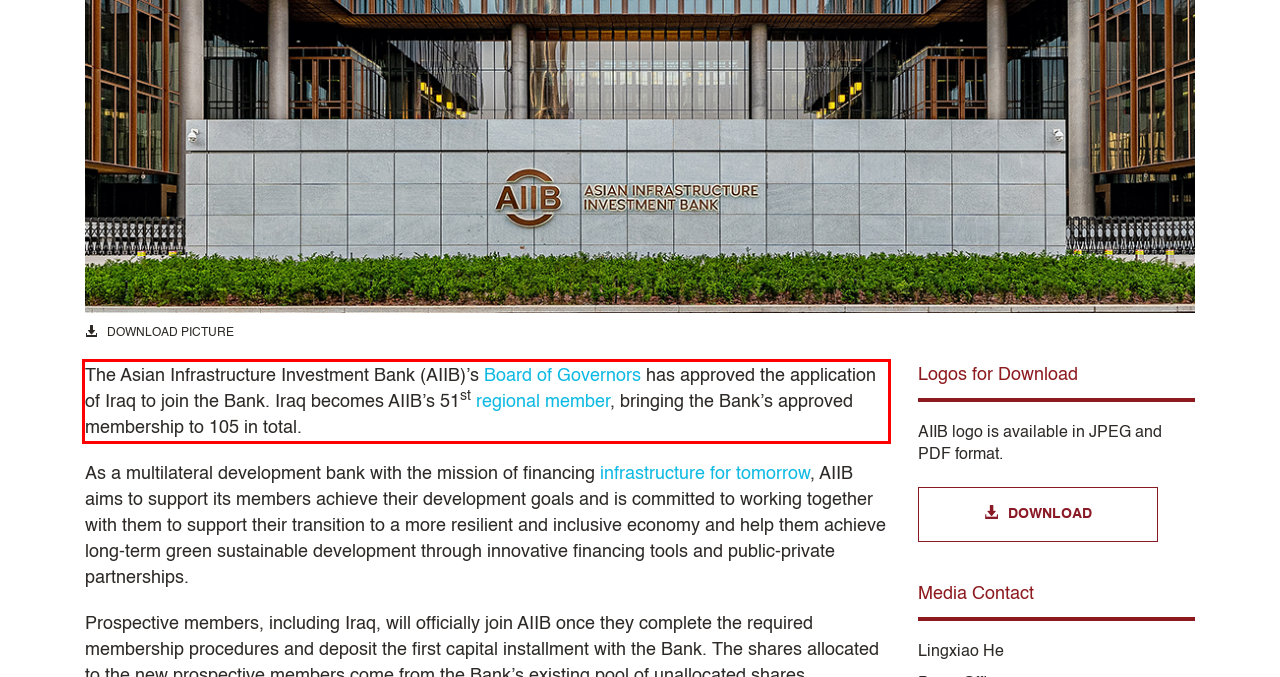Analyze the screenshot of the webpage and extract the text from the UI element that is inside the red bounding box.

The Asian Infrastructure Investment Bank (AIIB)’s Board of Governors has approved the application of Iraq to join the Bank. Iraq becomes AIIB’s 51st regional member, bringing the Bank’s approved membership to 105 in total.